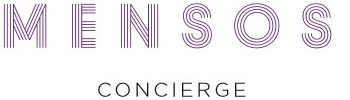Break down the image and describe each part extensively.

The image showcases the elegant logo of "Mensos Concierge," a luxury lifestyle and travel concierge service. The logo features the name "MENSOS" prominently displayed in a stylish, bold font characterized by alternating thick and thin lines, conveying sophistication and modernity. Below, the word "CONCIERGE" is presented in a more understated, classic typeface, reinforcing the brand's commitment to high-end service. This logo symbolizes the concierge service's focus on sourcing exclusive restaurants, bars, hotels, and bespoke travel experiences for its clients, embodying a blend of luxury and personalized service. The design captures the essence of a contemporary lifestyle brand tailored for discerning travelers.